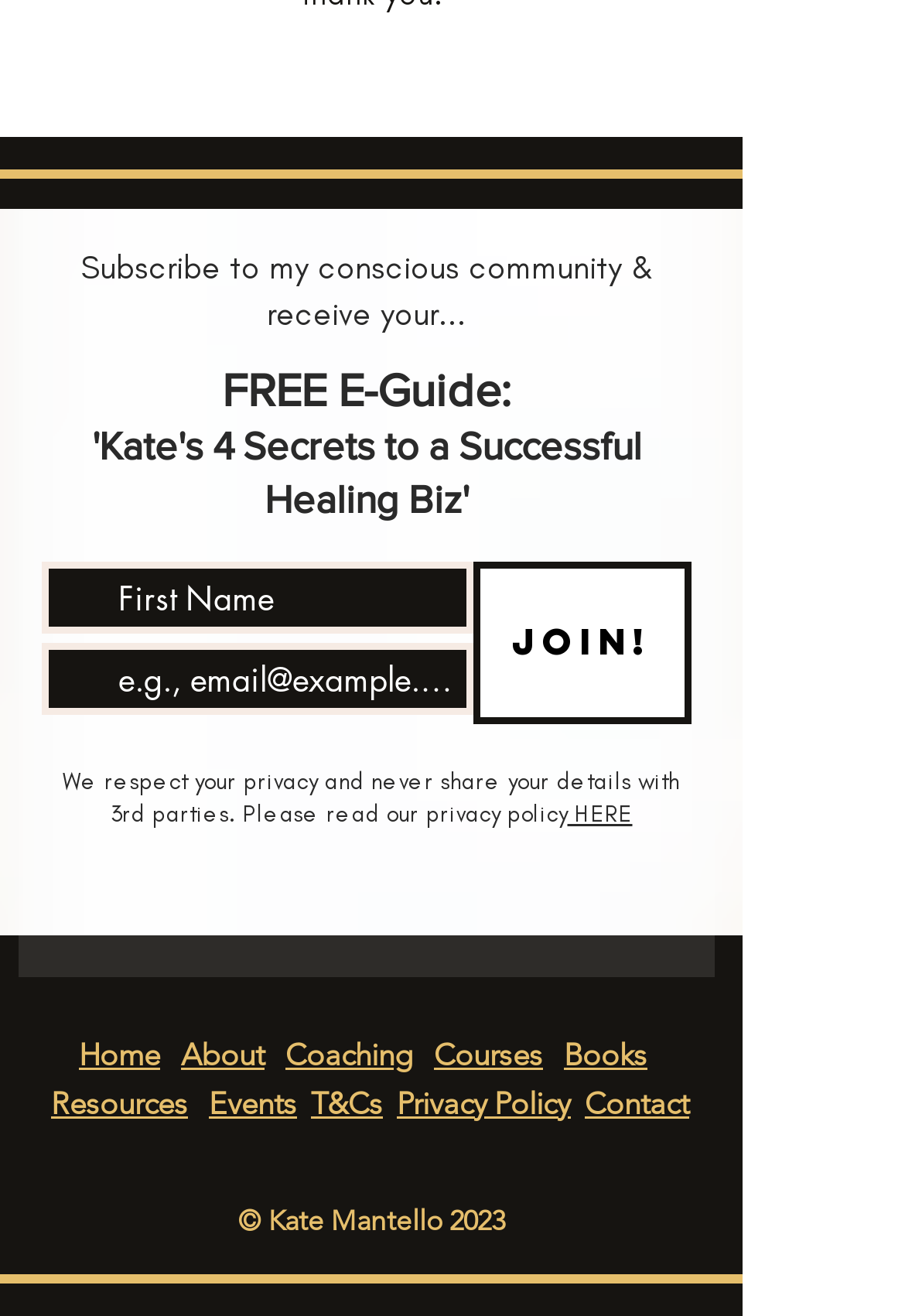Specify the bounding box coordinates of the area that needs to be clicked to achieve the following instruction: "Click JOIN!".

[0.523, 0.427, 0.764, 0.55]